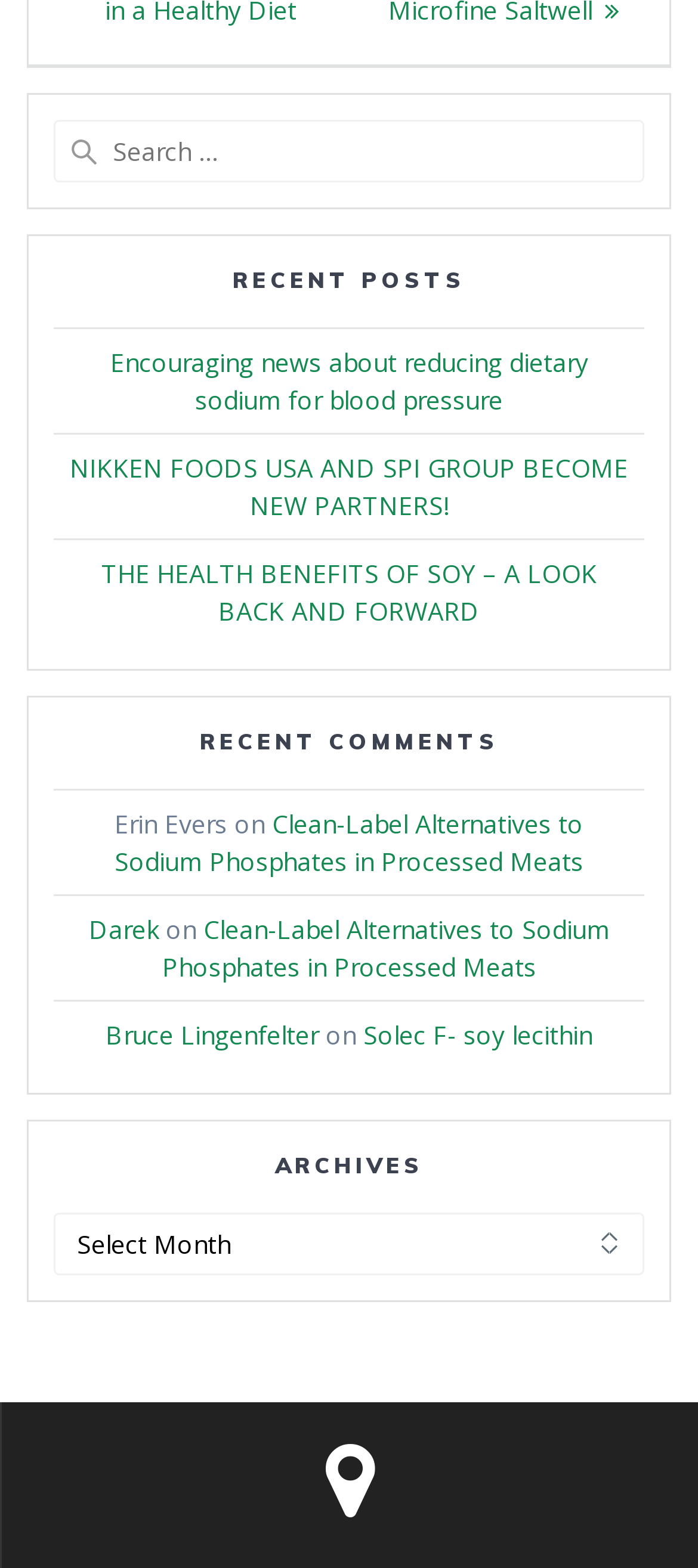Locate the bounding box coordinates of the clickable part needed for the task: "View archives".

[0.077, 0.773, 0.923, 0.813]